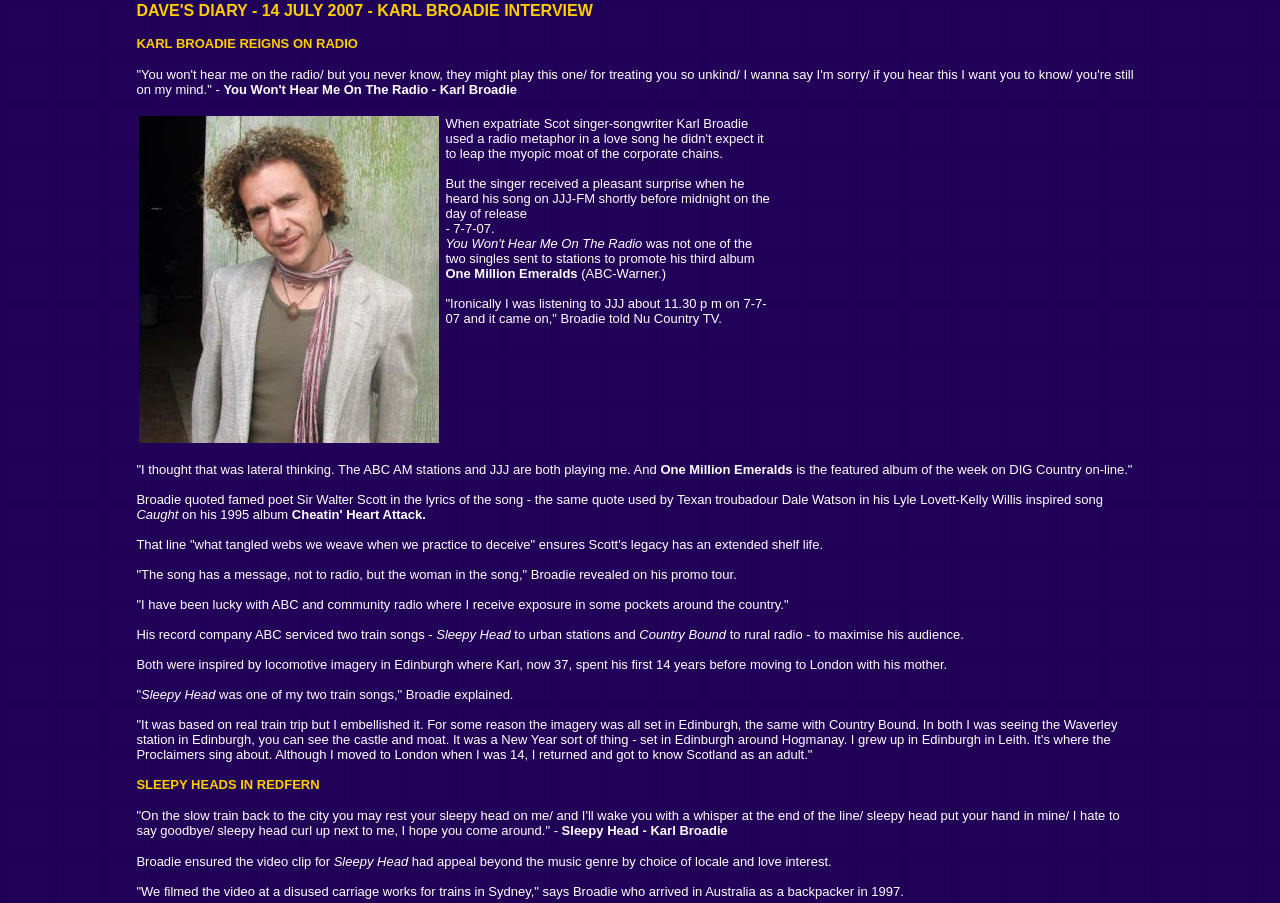Please give a succinct answer using a single word or phrase:
Is there an image on the webpage?

Yes